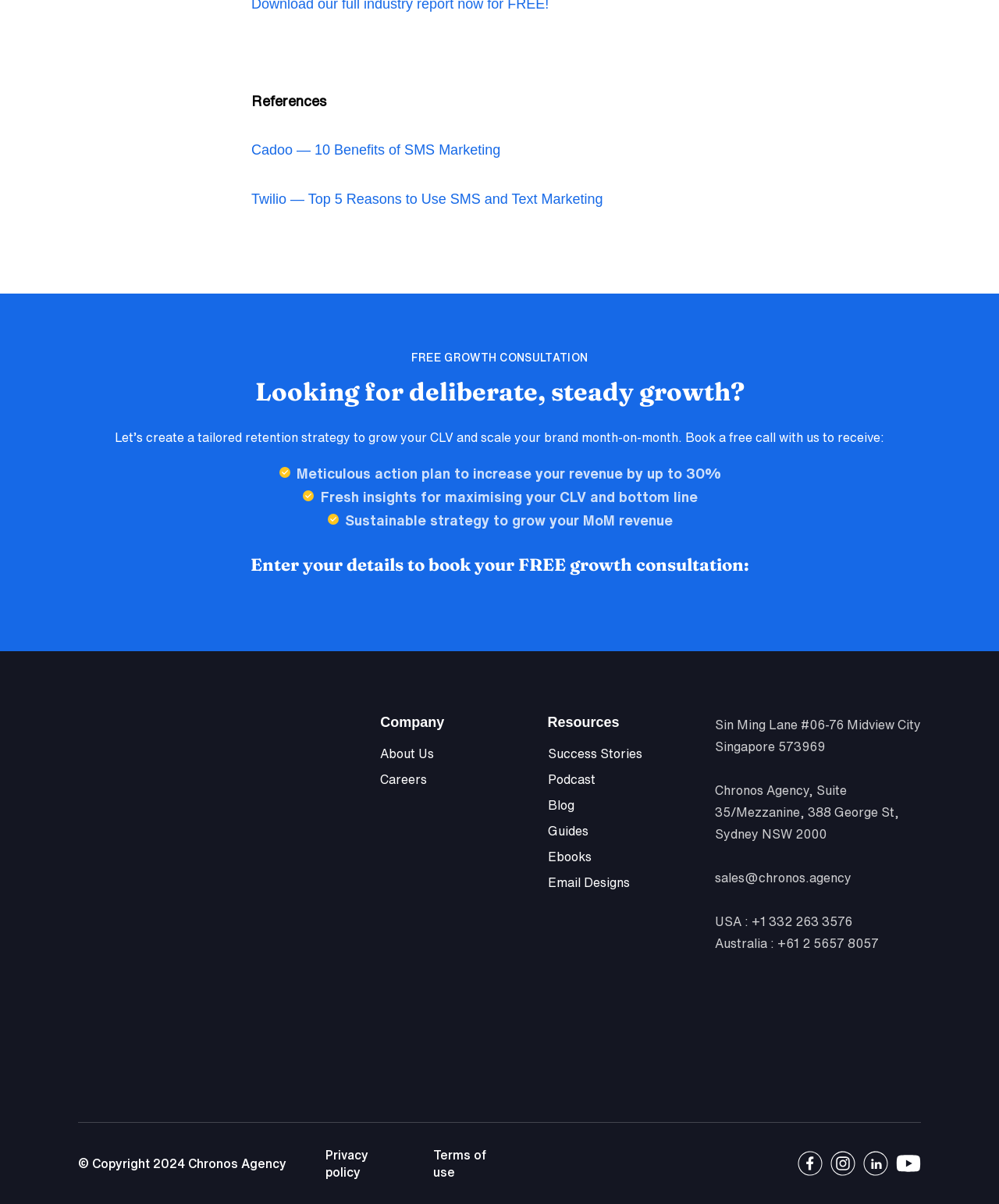What is the copyright year mentioned at the bottom of the webpage?
Provide a thorough and detailed answer to the question.

The copyright year mentioned at the bottom of the webpage is 2024, as indicated by the static text element with coordinates [0.078, 0.961, 0.287, 0.972]. This suggests that the webpage's content is copyrighted until 2024.